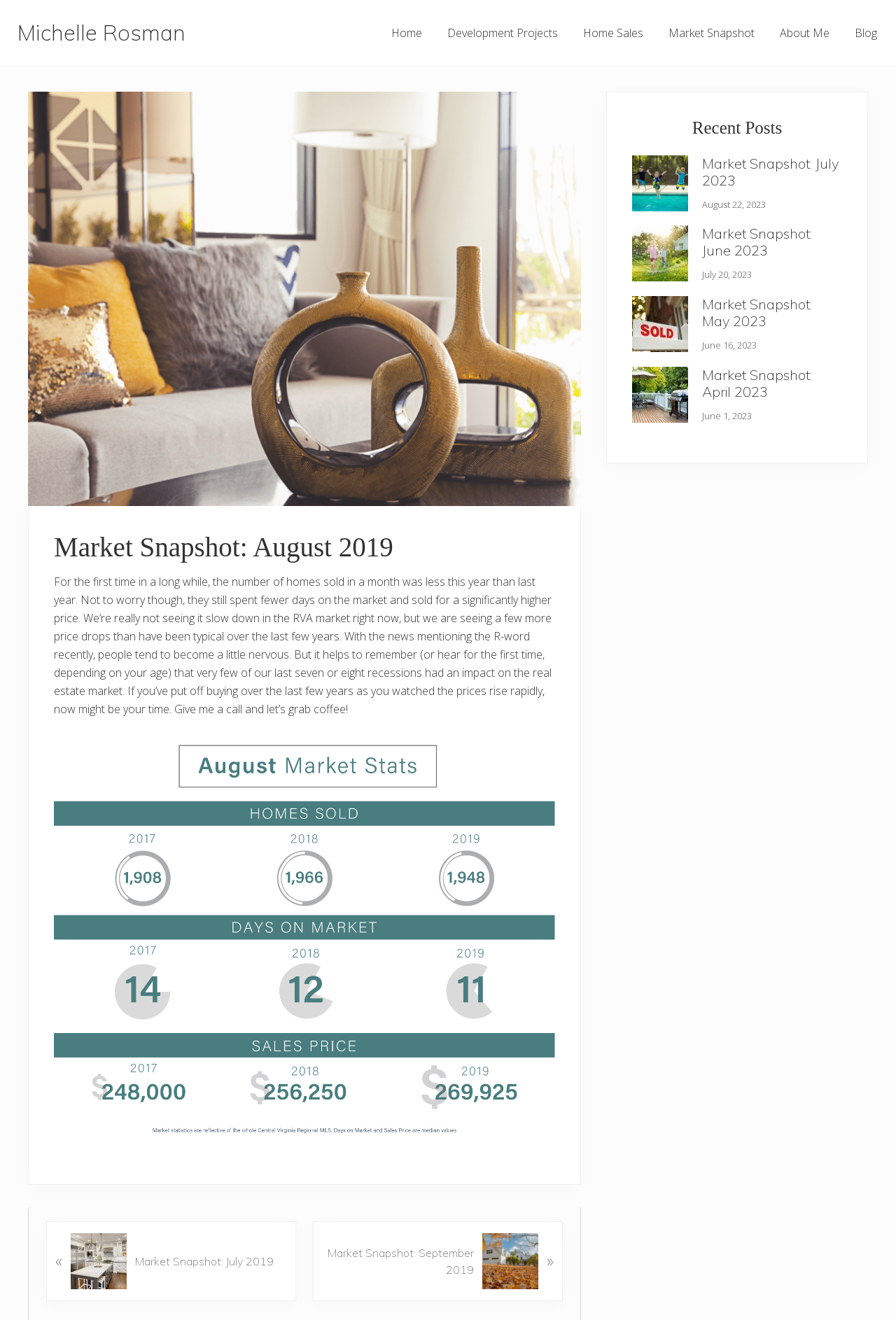Provide a one-word or one-phrase answer to the question:
What is the title of the current market snapshot?

Market Snapshot: August 2019